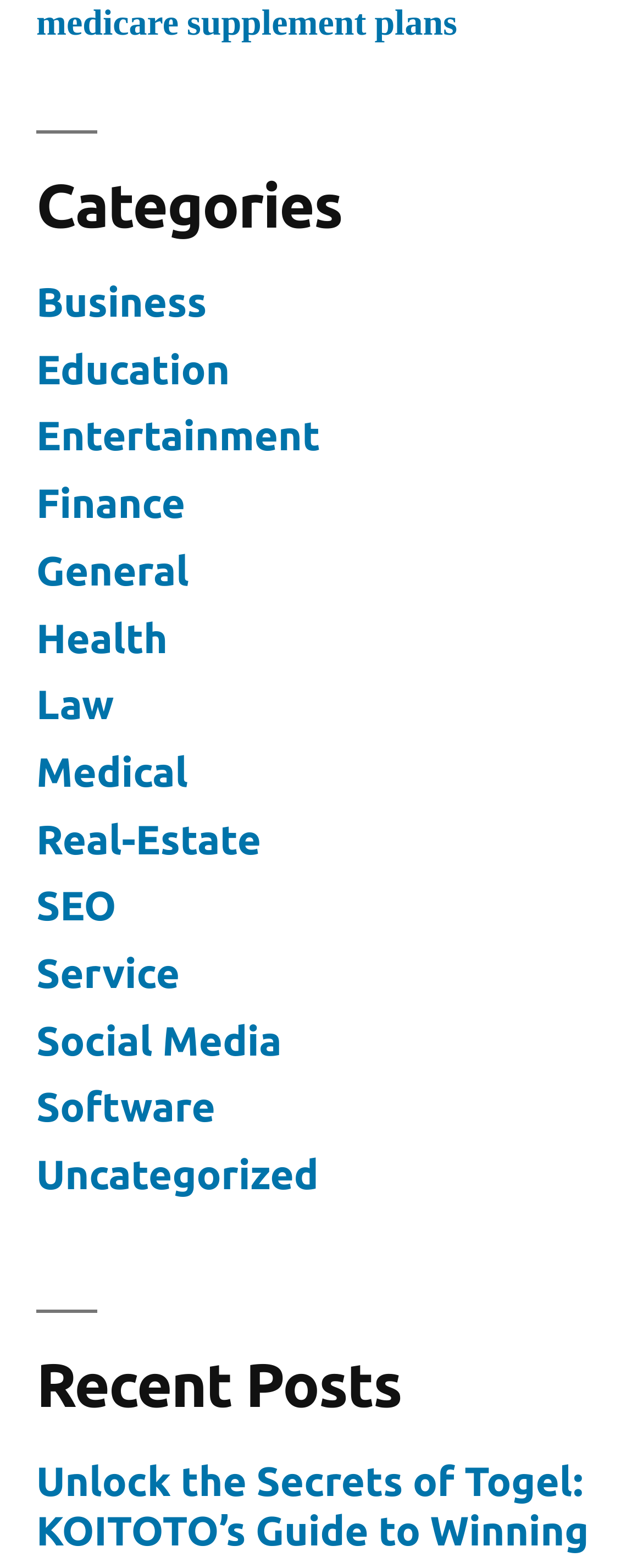Pinpoint the bounding box coordinates of the clickable area necessary to execute the following instruction: "Select the 'Health' topic". The coordinates should be given as four float numbers between 0 and 1, namely [left, top, right, bottom].

[0.056, 0.392, 0.261, 0.421]